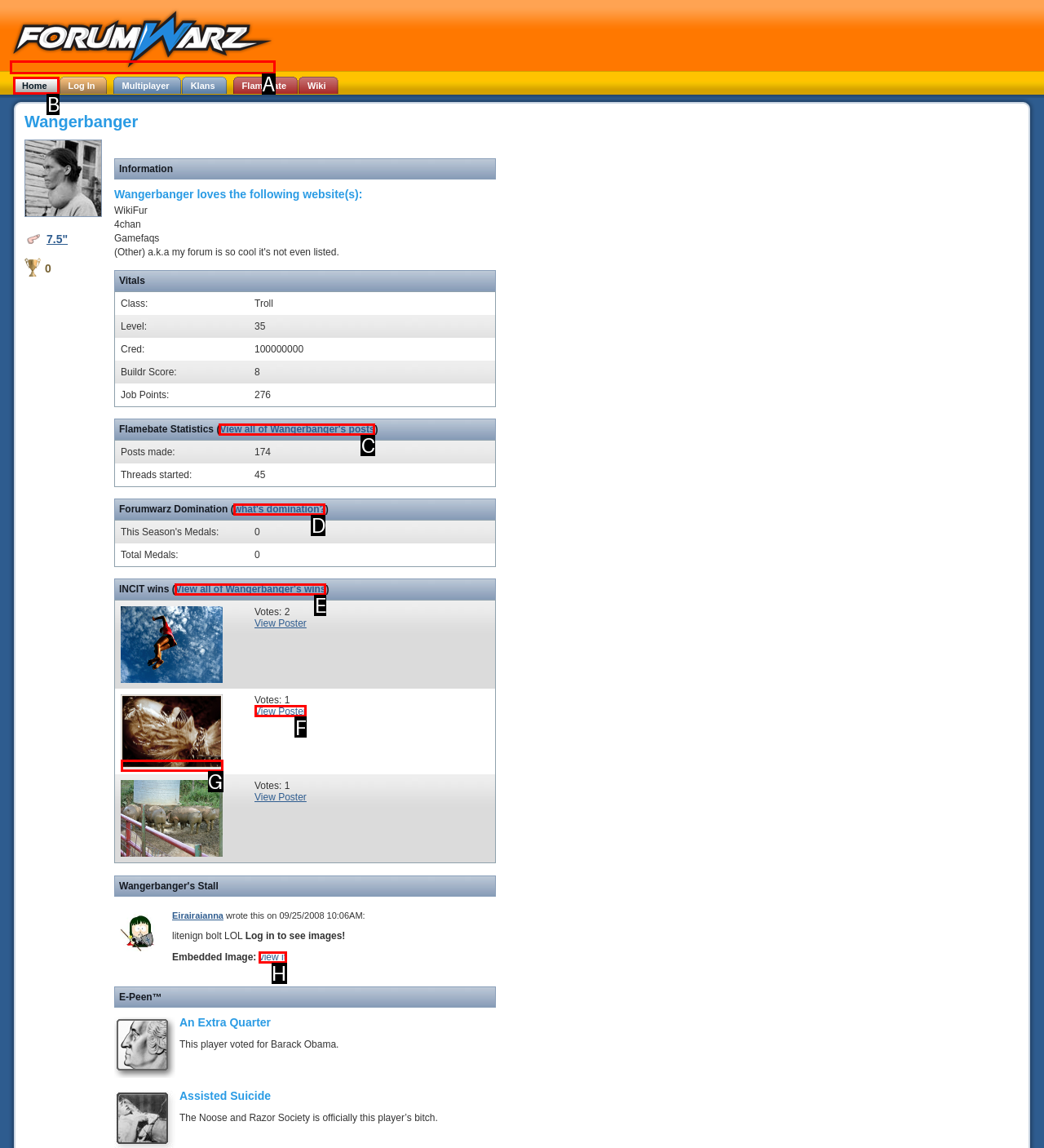Choose the letter of the option you need to click to View all of Wangerbanger's posts. Answer with the letter only.

C